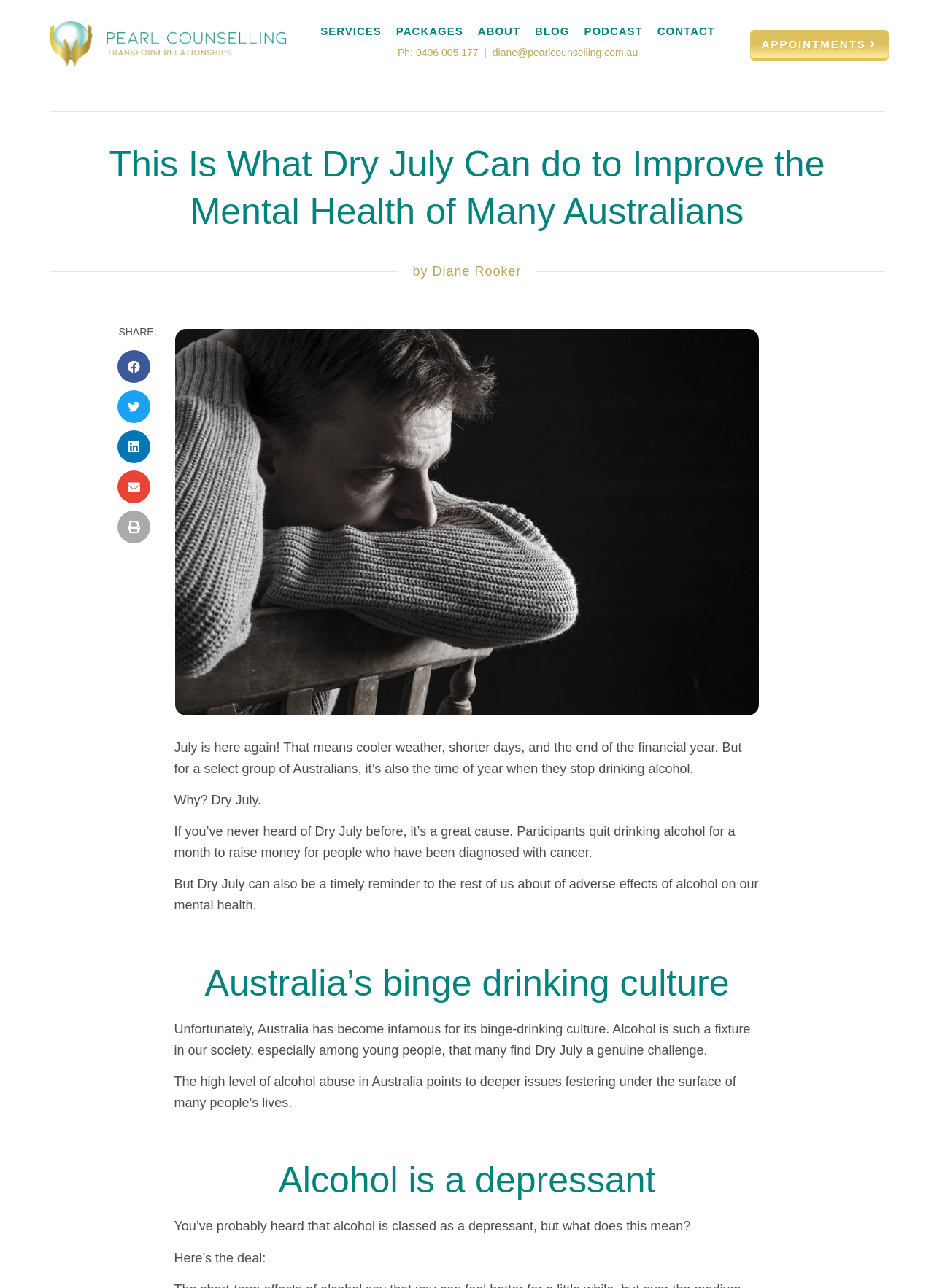Answer the following inquiry with a single word or phrase:
What is the author of the article?

Diane Rooker